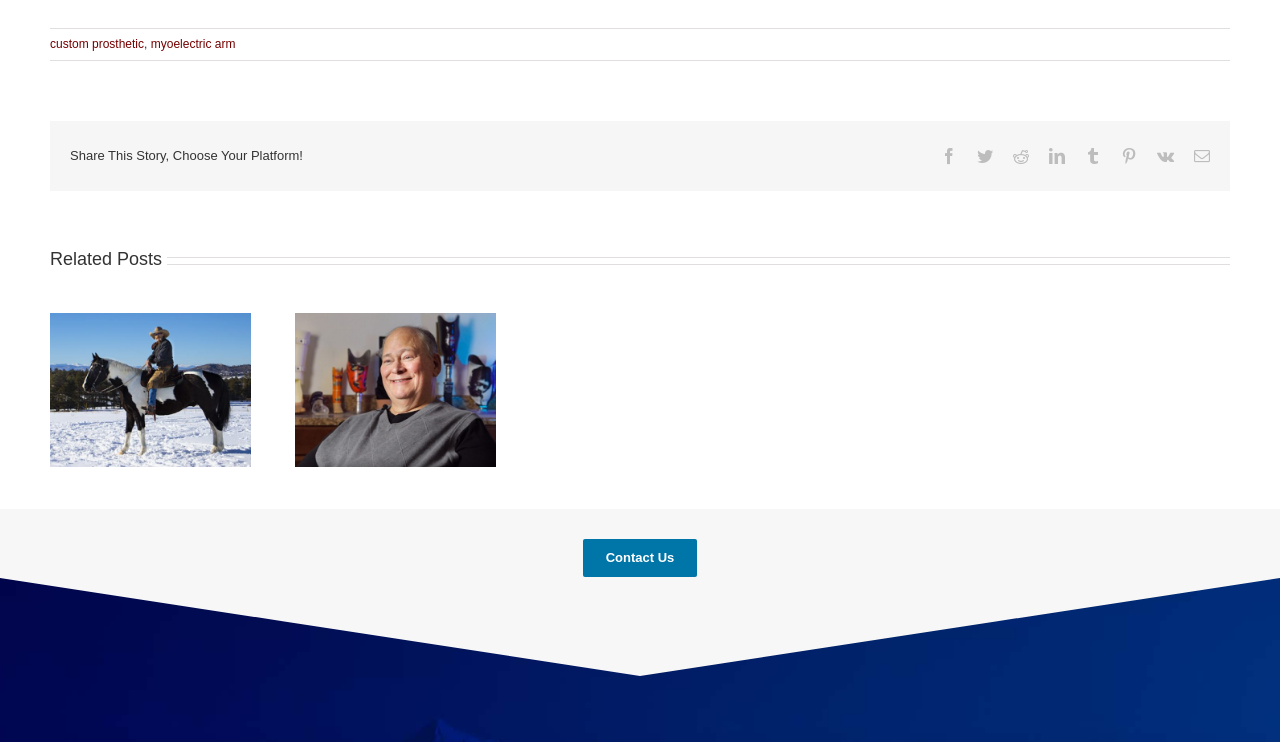Answer the following in one word or a short phrase: 
What is the purpose of the webpage?

Showcasing prosthetic stories